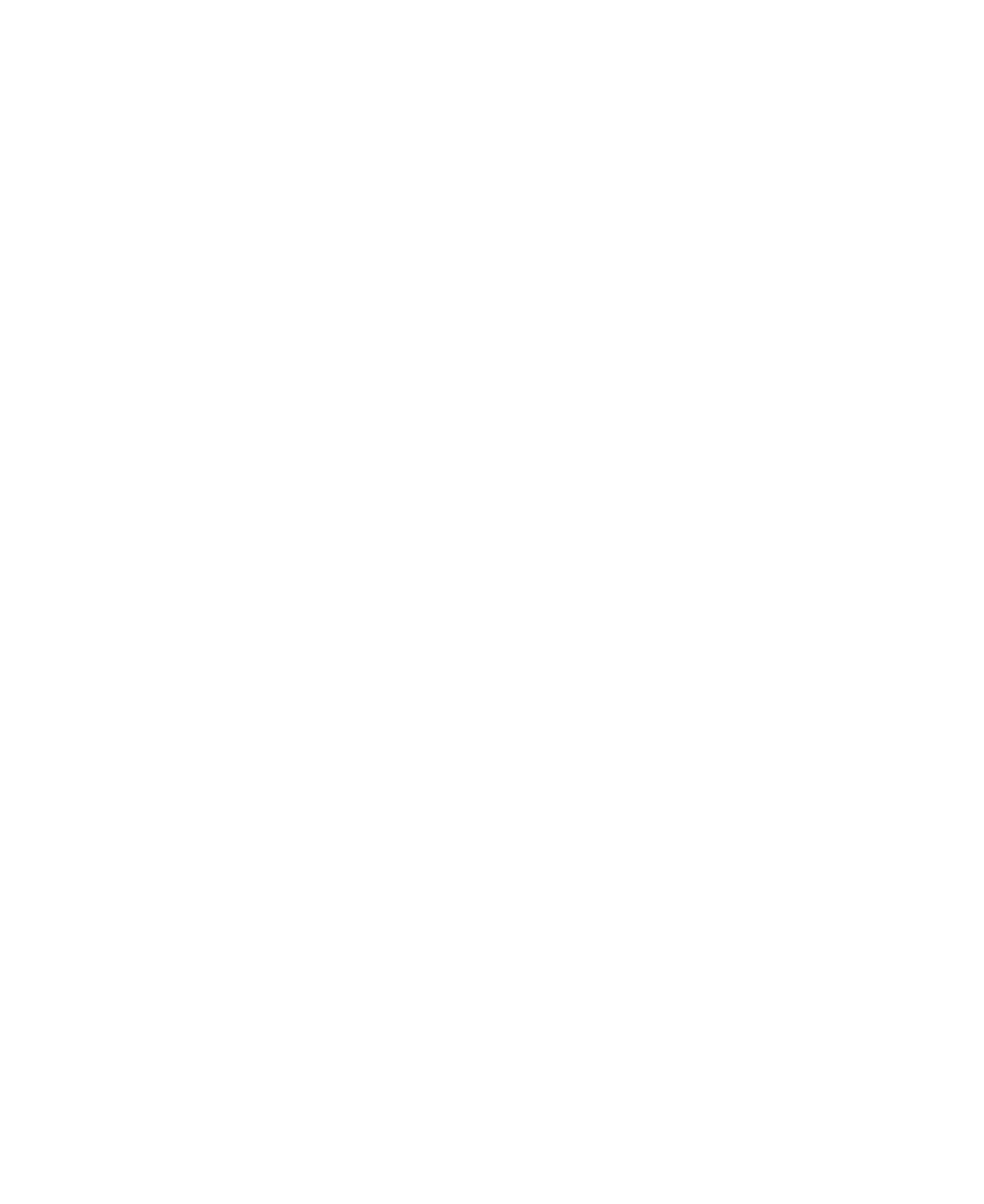What is the purpose of the 'E-Store' link on the webpage?
Using the image as a reference, answer the question in detail.

The purpose of the 'E-Store' link on the webpage is likely to allow users to purchase items, as it is listed under the 'Quick Links' section and has a similar function to a traditional online store.